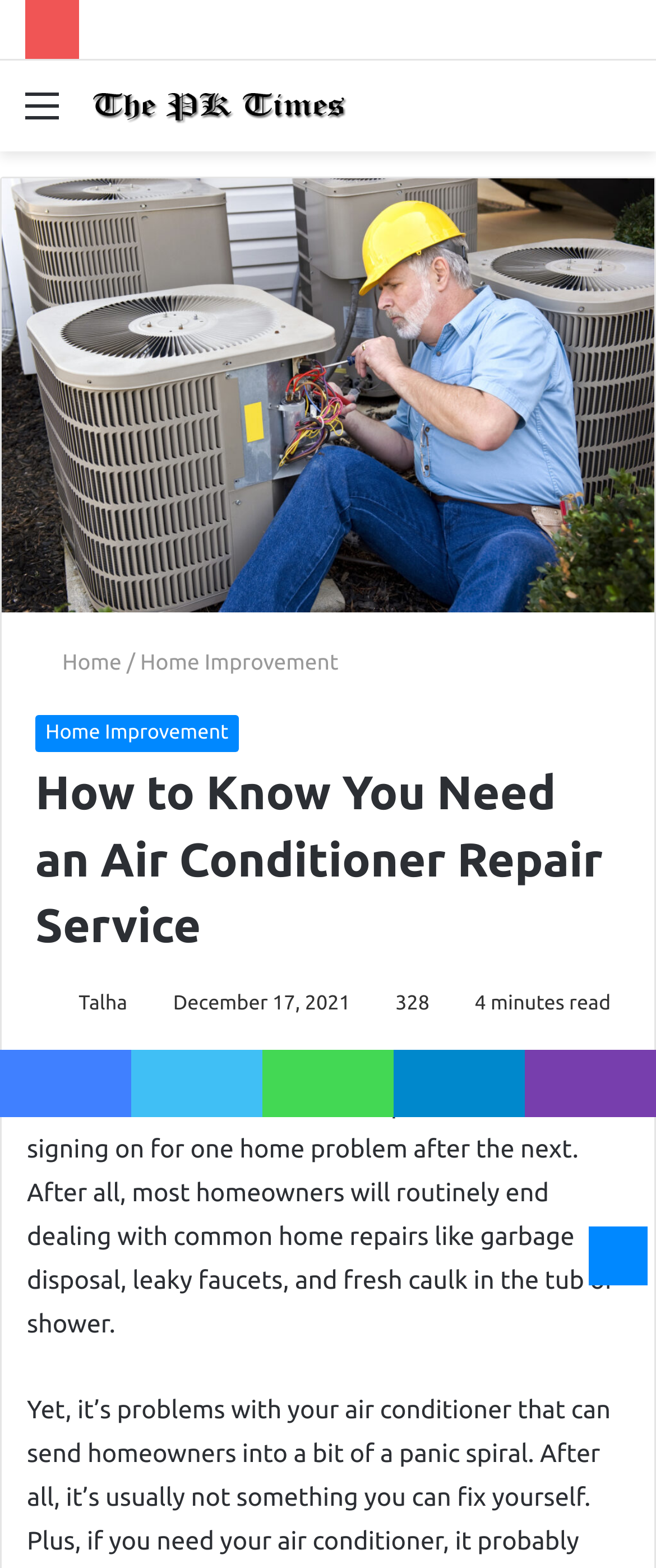Generate an in-depth caption that captures all aspects of the webpage.

This webpage is about an article titled "How to Know You Need an Air Conditioner Repair Service" on a news website called "The PK Times". At the top, there is a navigation menu with a "Menu" link and a search bar with a magnifying glass icon. The website's logo, "The PK Times", is also located at the top, accompanied by a link to the homepage.

Below the navigation menu, there is a header section with a breadcrumb trail showing the article's category, "Home Improvement", and a link to the homepage. The article's title is prominently displayed in a large font, followed by the author's photo, the publication date, and the estimated reading time.

The main content of the article starts with a paragraph that discusses the challenges of homeownership, mentioning common home repairs like garbage disposal, leaky faucets, and fresh caulk in the tub or shower.

At the bottom of the page, there are social media links to Facebook, Twitter, WhatsApp, Telegram, and Viber, allowing readers to share the article on their preferred platforms. A "Back to top" button is also located at the bottom right corner of the page, enabling readers to quickly scroll back to the top.